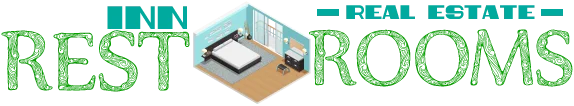What is the atmosphere suggested by the illustration?
Provide a detailed answer to the question, using the image to inform your response.

The atmosphere suggested by the illustration is 'warm and inviting' because the caption describes the illustration of a modern room as suggesting a warm, inviting atmosphere with a bed, desk, and large windows, symbolizing comfort and functionality.